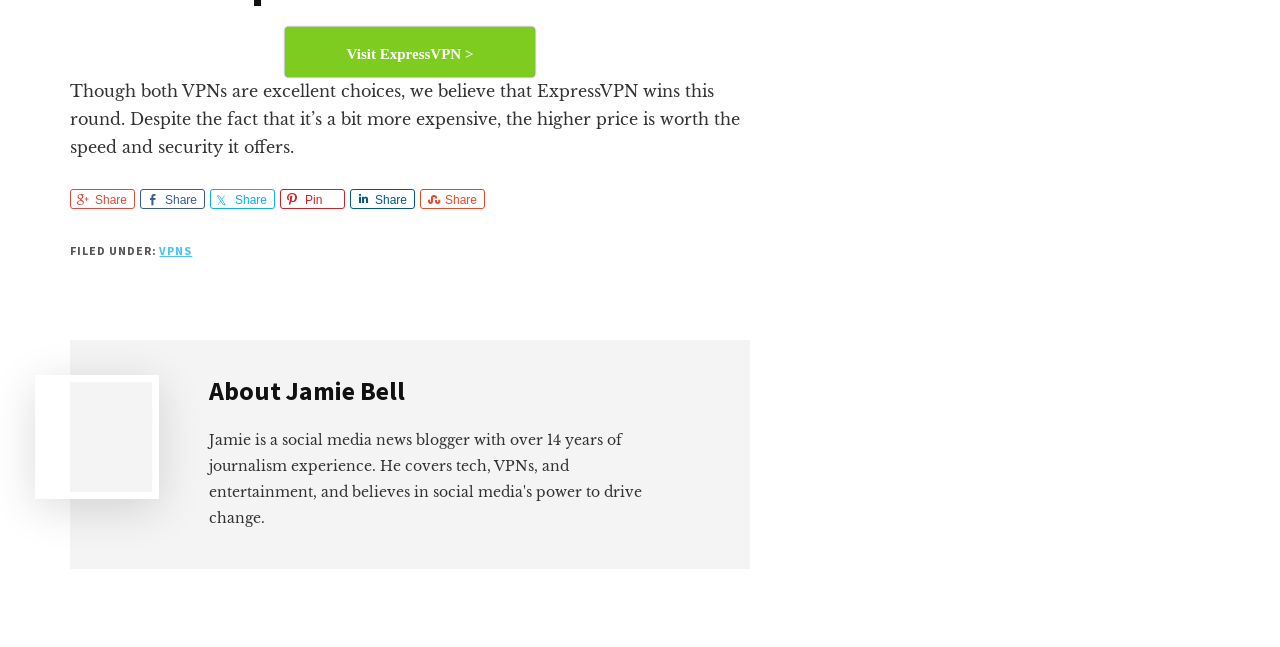What is the category of the article?
Please provide a single word or phrase in response based on the screenshot.

VPNS